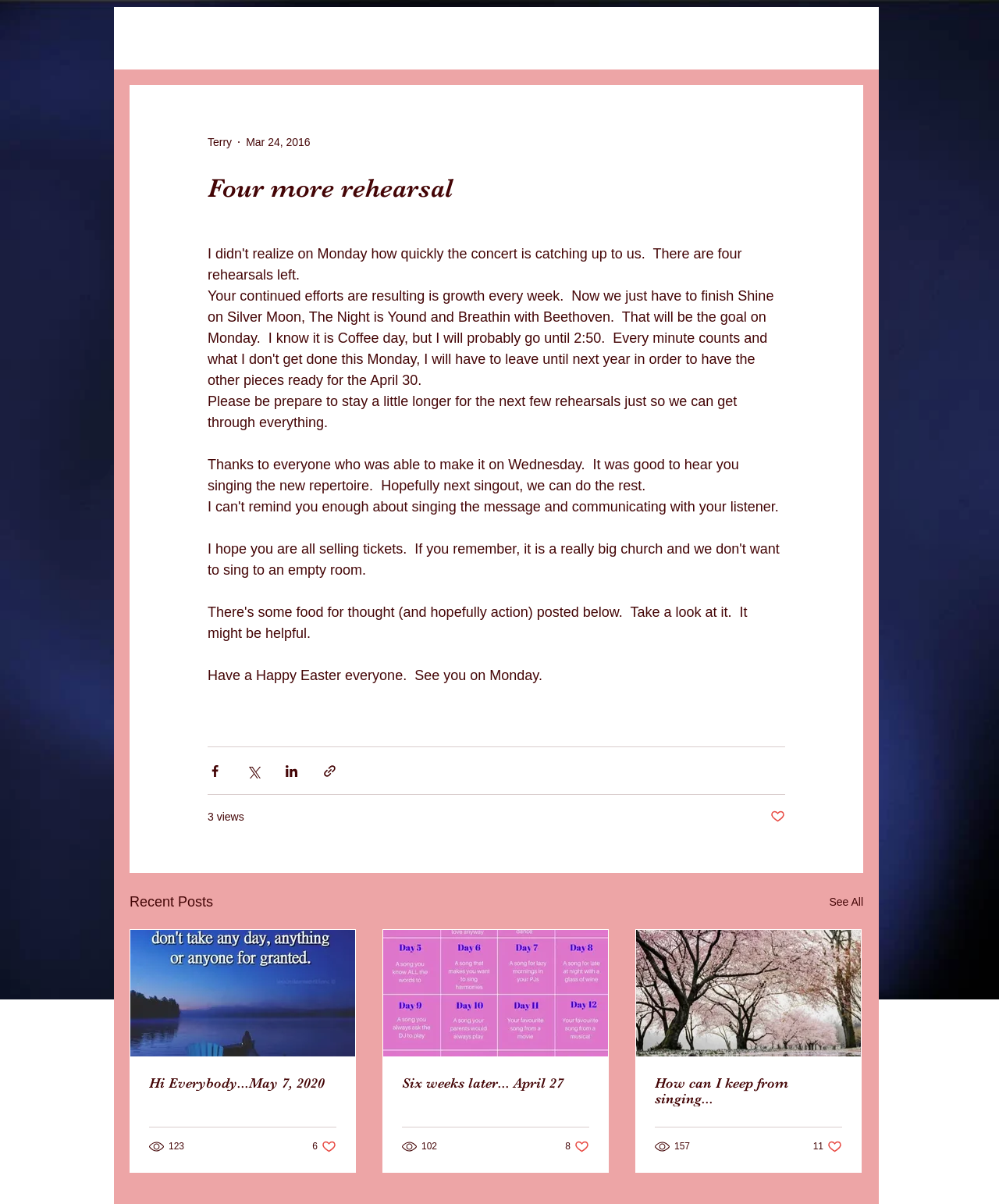Please identify the bounding box coordinates of the element I need to click to follow this instruction: "View all posts".

[0.83, 0.74, 0.864, 0.759]